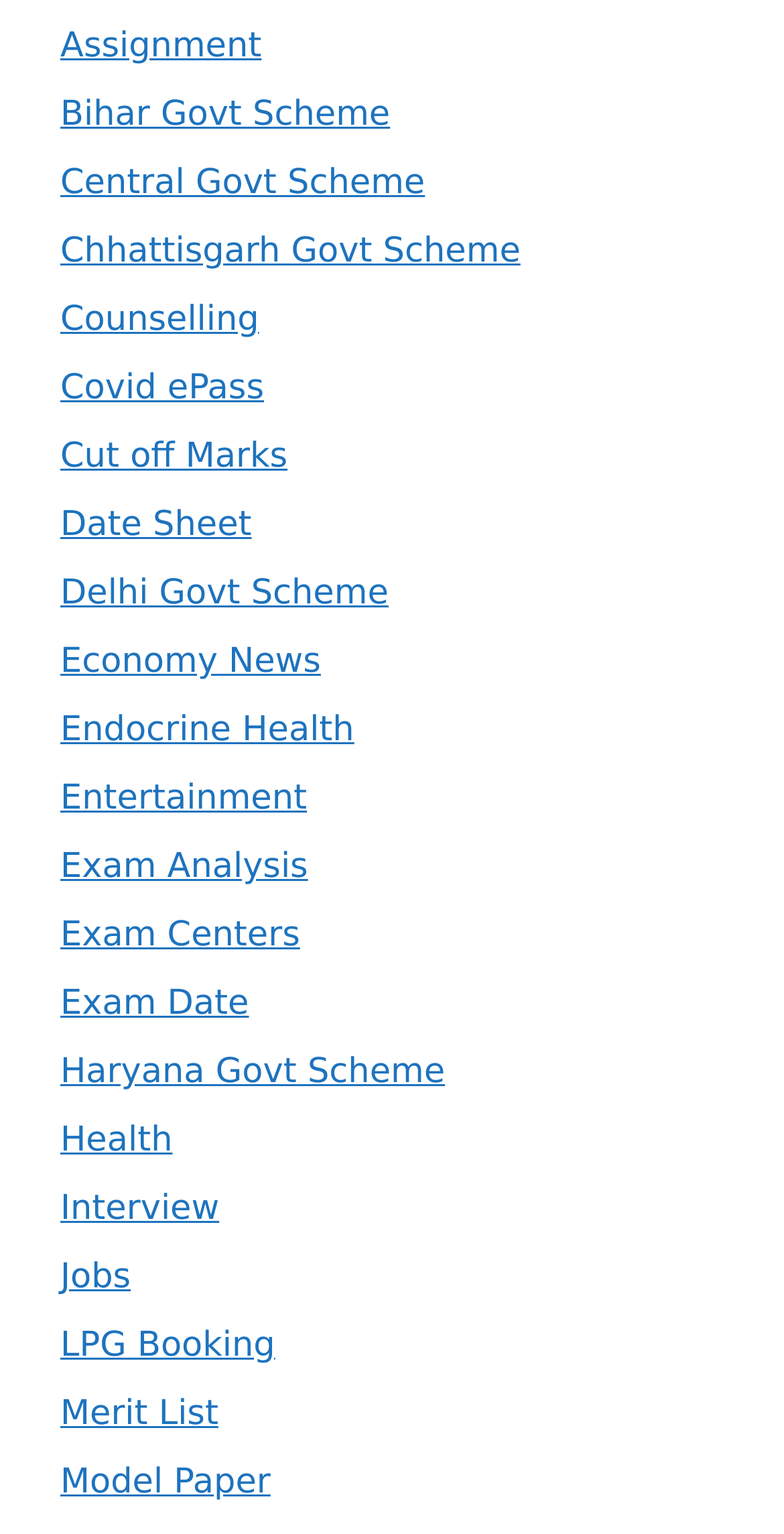What is the second link on the webpage?
Give a one-word or short-phrase answer derived from the screenshot.

Bihar Govt Scheme